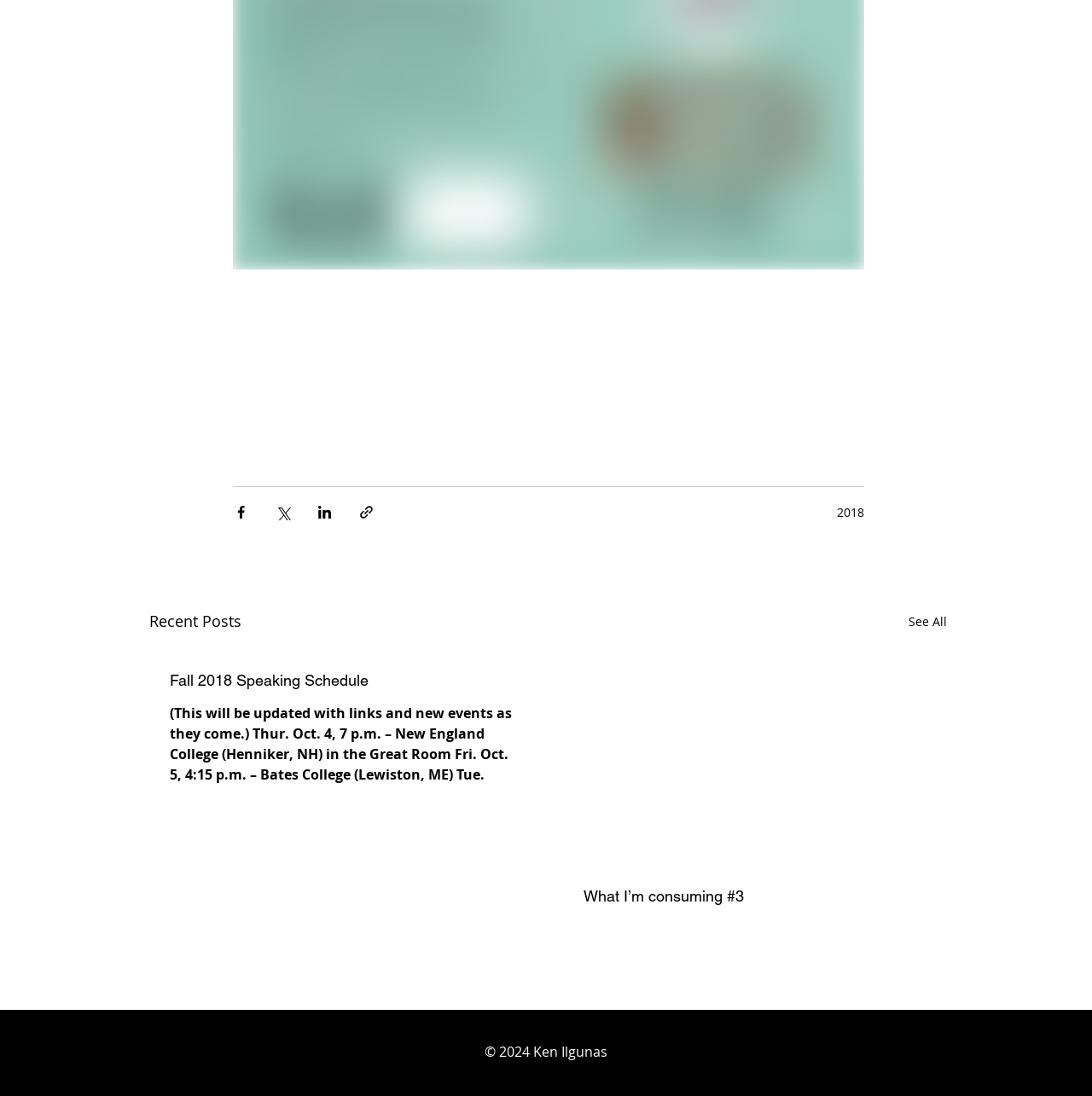What is the purpose of the buttons at the top?
Based on the image content, provide your answer in one word or a short phrase.

Share posts